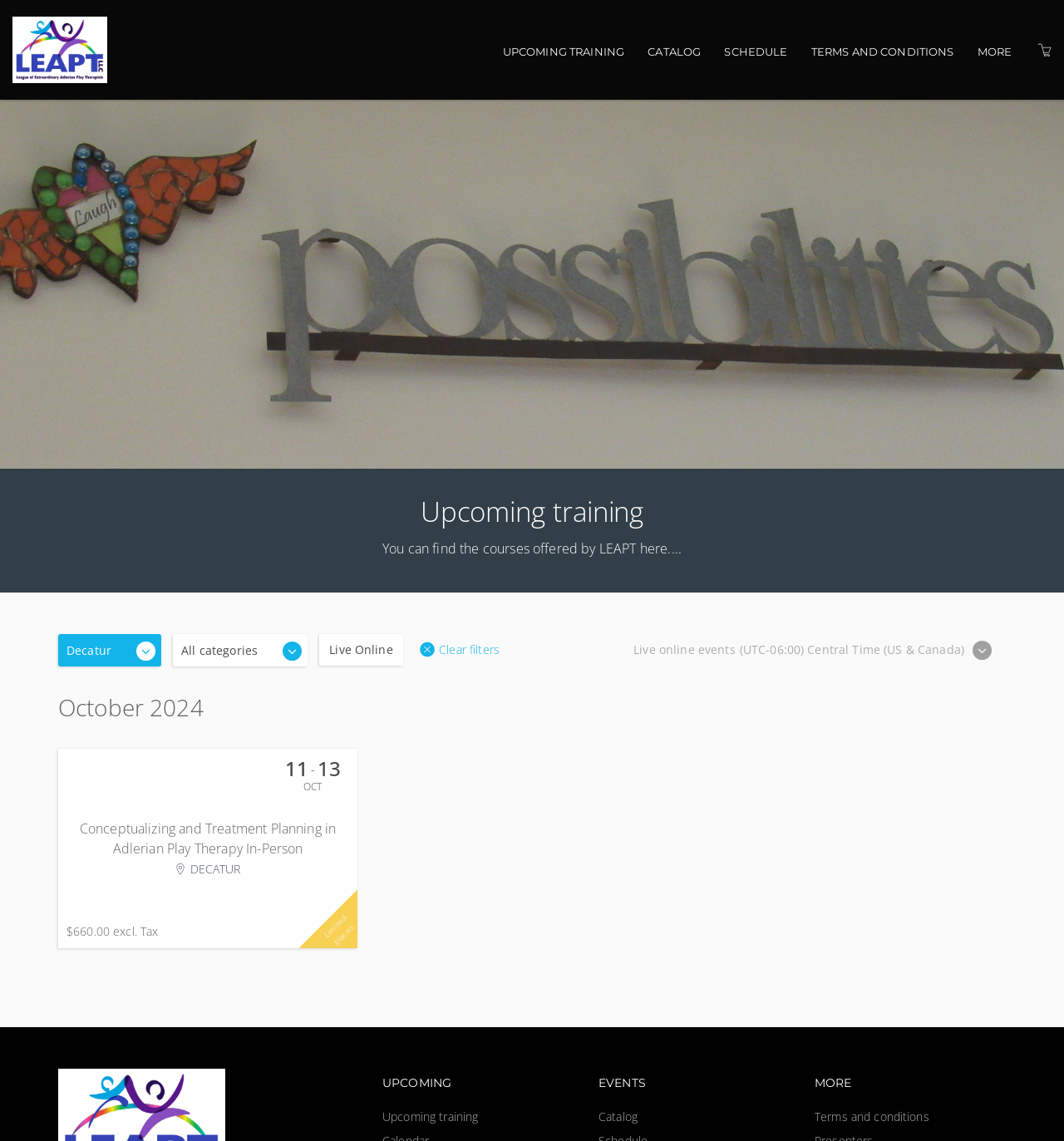Please identify the bounding box coordinates of the clickable region that I should interact with to perform the following instruction: "Return to homepage". The coordinates should be expressed as four float numbers between 0 and 1, i.e., [left, top, right, bottom].

[0.012, 0.036, 0.101, 0.049]